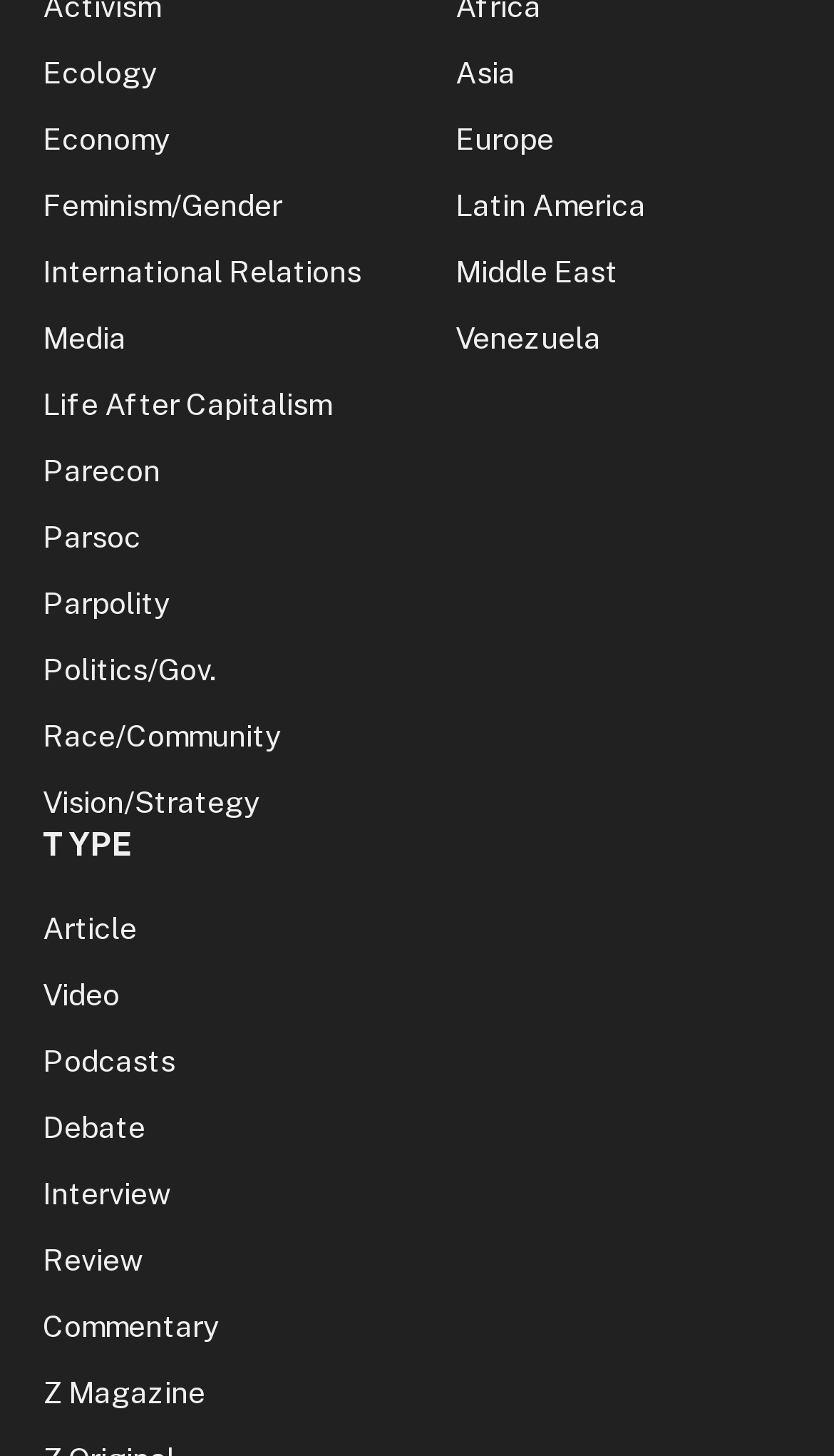What is the last category listed on the webpage?
Please respond to the question with a detailed and well-explained answer.

I looked at the links under the root element and found that the last category listed is 'Vision/Strategy'.